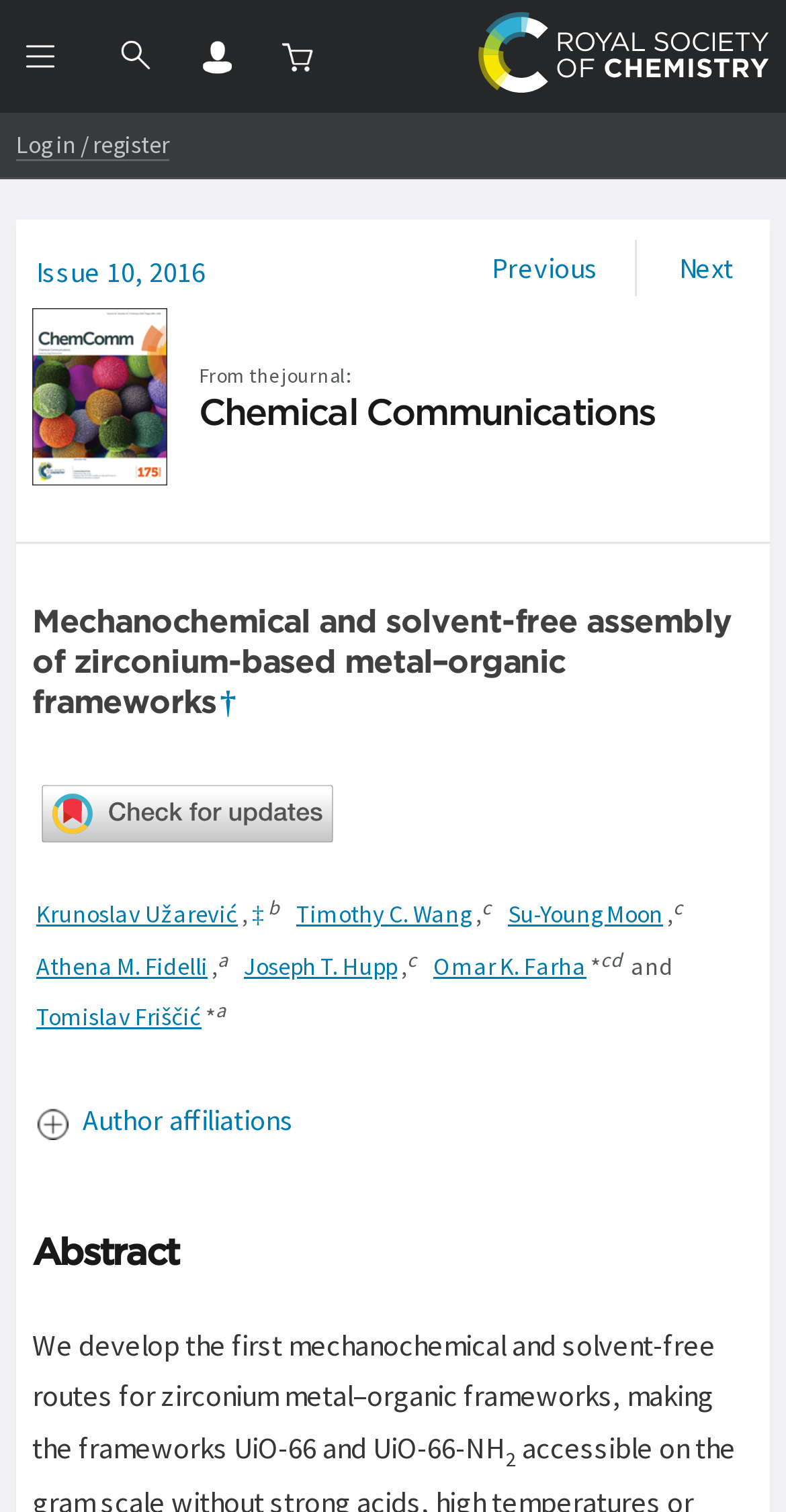Determine the bounding box coordinates of the clickable area required to perform the following instruction: "Log in or register". The coordinates should be represented as four float numbers between 0 and 1: [left, top, right, bottom].

[0.226, 0.011, 0.328, 0.064]